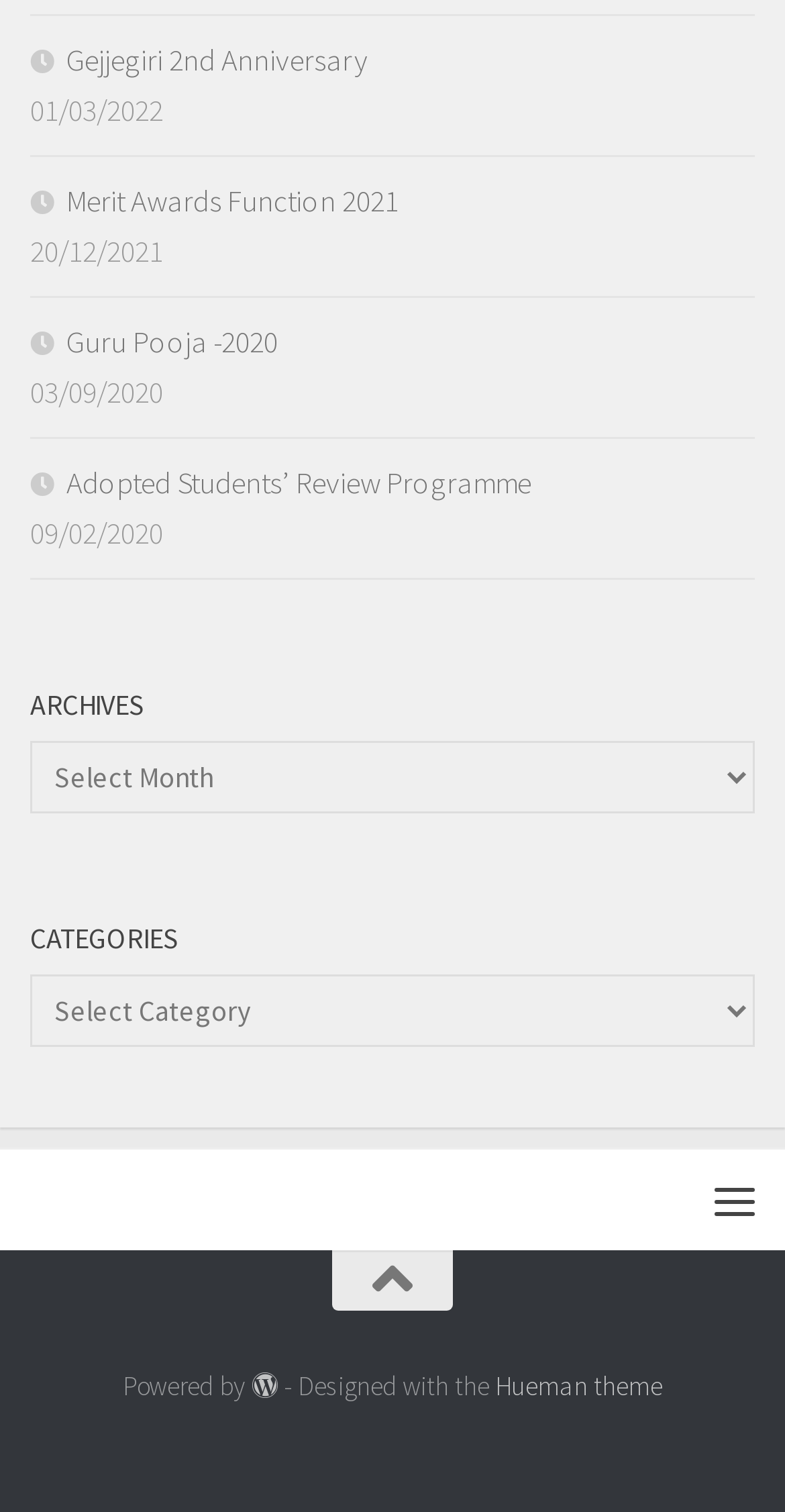Determine the coordinates of the bounding box that should be clicked to complete the instruction: "Click on Gejjegiri 2nd Anniversary". The coordinates should be represented by four float numbers between 0 and 1: [left, top, right, bottom].

[0.038, 0.027, 0.469, 0.053]